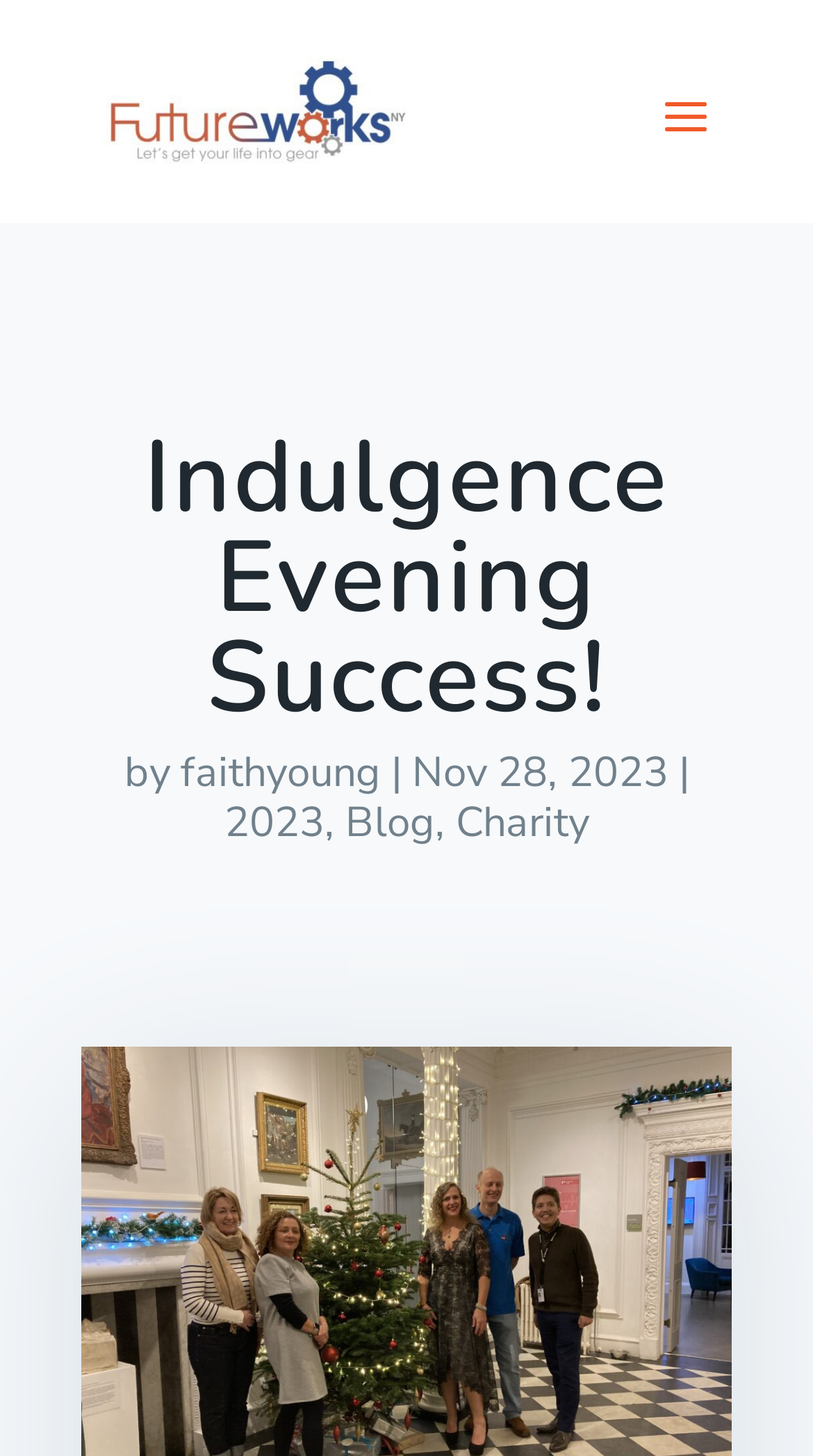Who is the author of the blog post?
Kindly offer a detailed explanation using the data available in the image.

I found the author's name by looking at the text 'by' followed by the link 'faithyoung', which suggests that faithyoung is the author of the blog post.